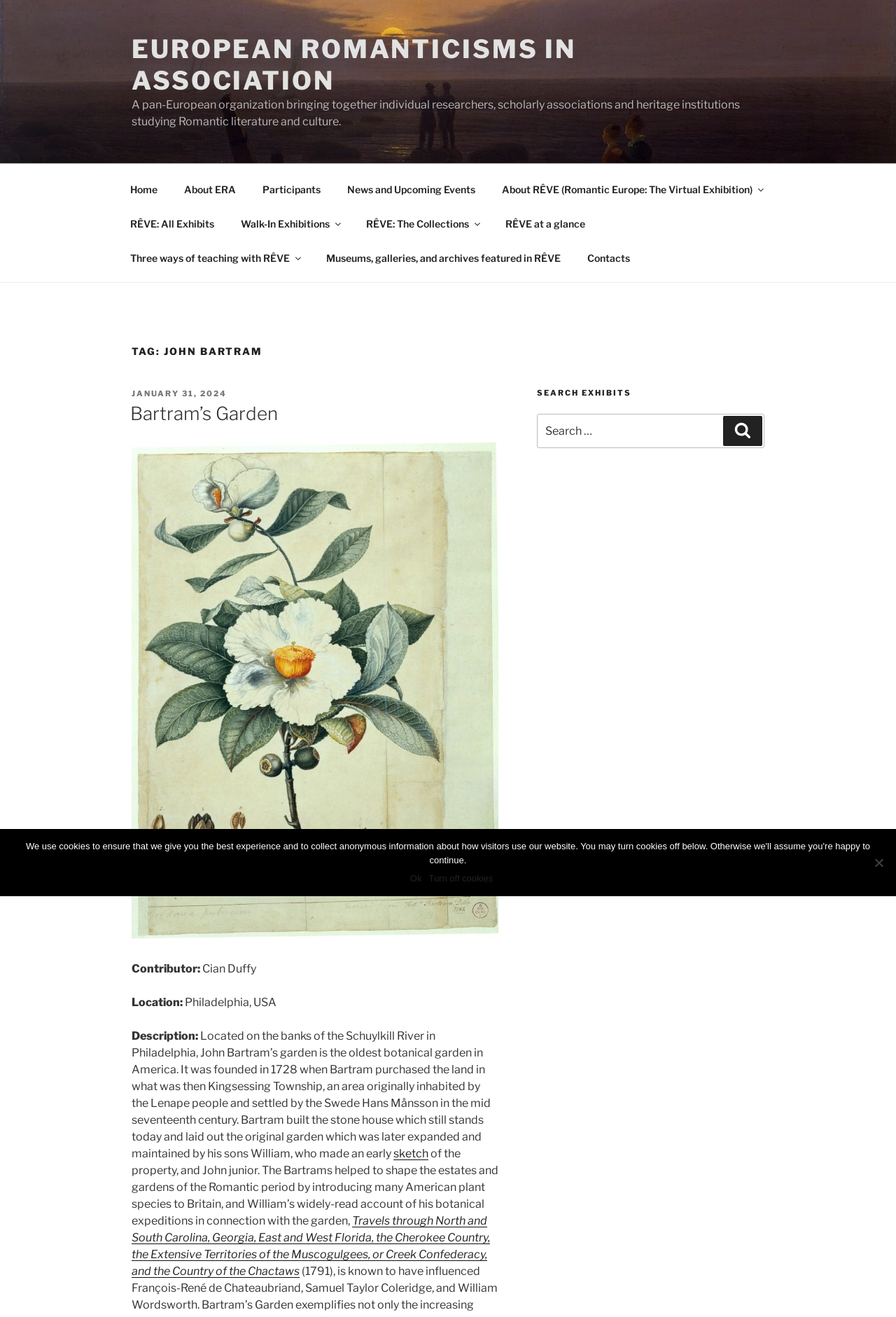Locate the bounding box coordinates of the area where you should click to accomplish the instruction: "click the '高级检索' link".

None